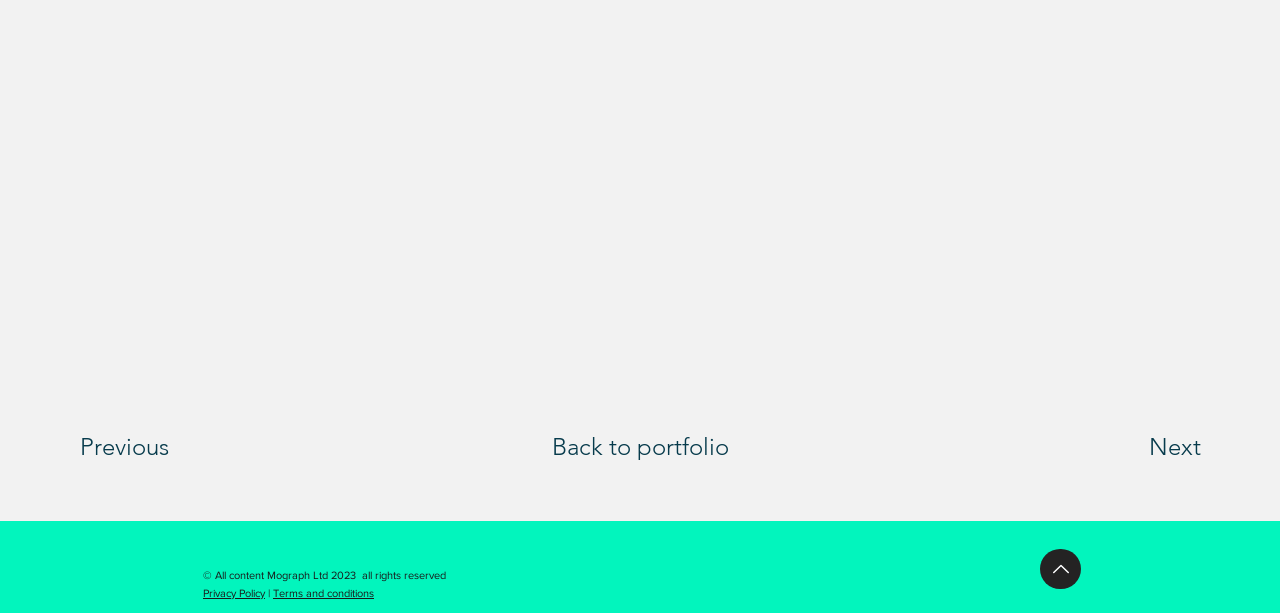Locate the bounding box coordinates of the element that should be clicked to fulfill the instruction: "Load more content".

[0.438, 0.739, 0.564, 0.813]